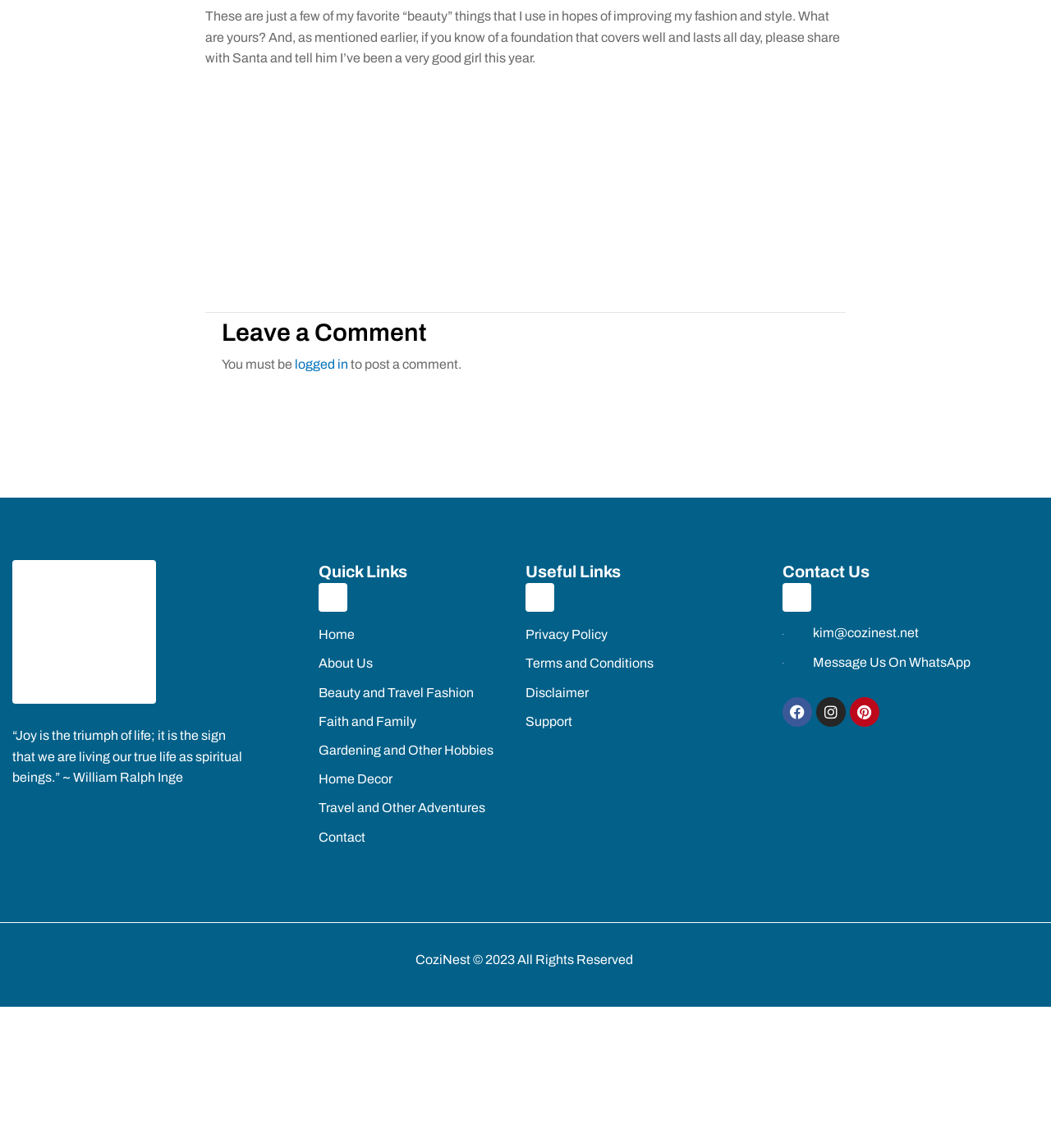Please predict the bounding box coordinates of the element's region where a click is necessary to complete the following instruction: "Contact us through email". The coordinates should be represented by four float numbers between 0 and 1, i.e., [left, top, right, bottom].

[0.773, 0.545, 0.874, 0.557]